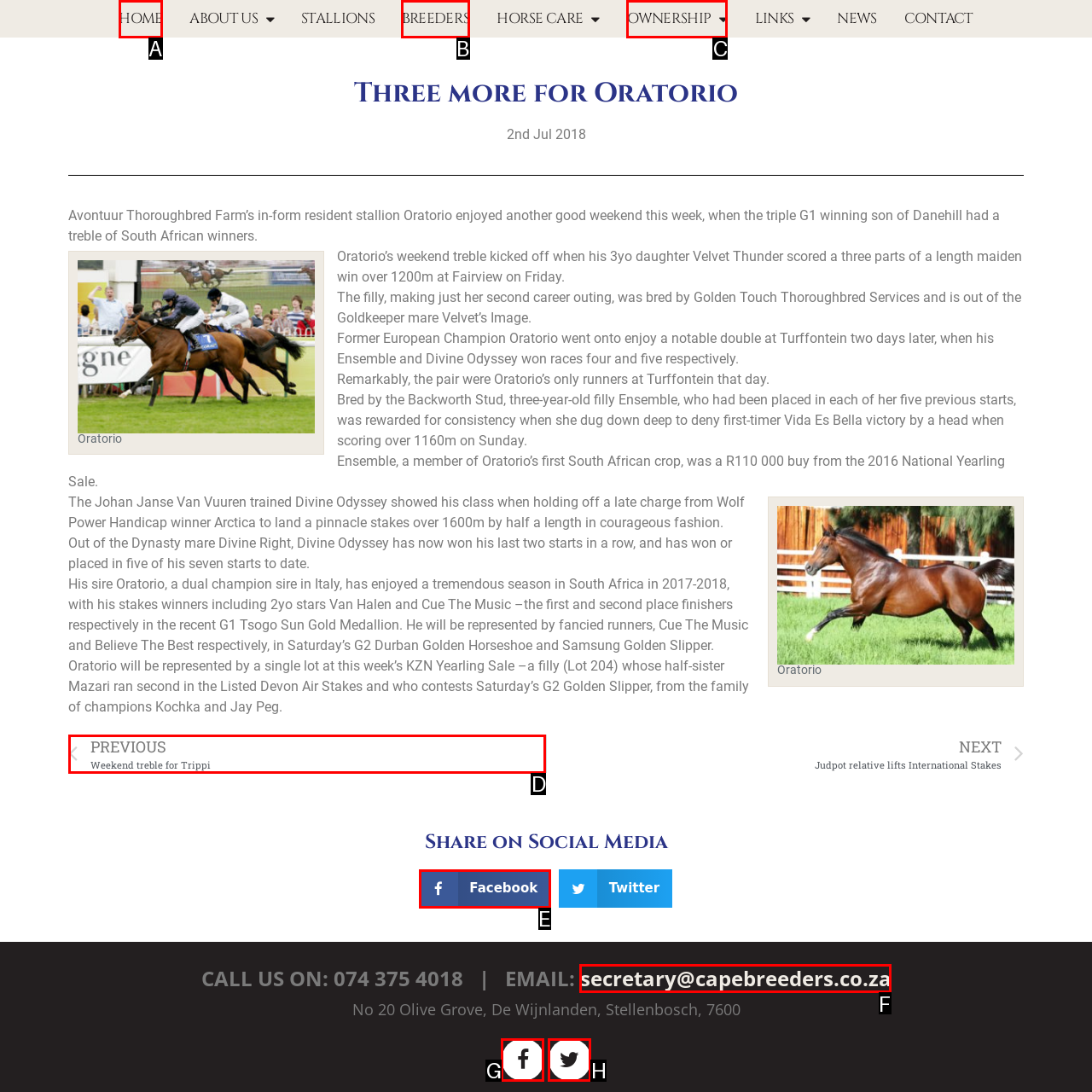Determine which option should be clicked to carry out this task: Click secretary@capebreeders.co.za
State the letter of the correct choice from the provided options.

F